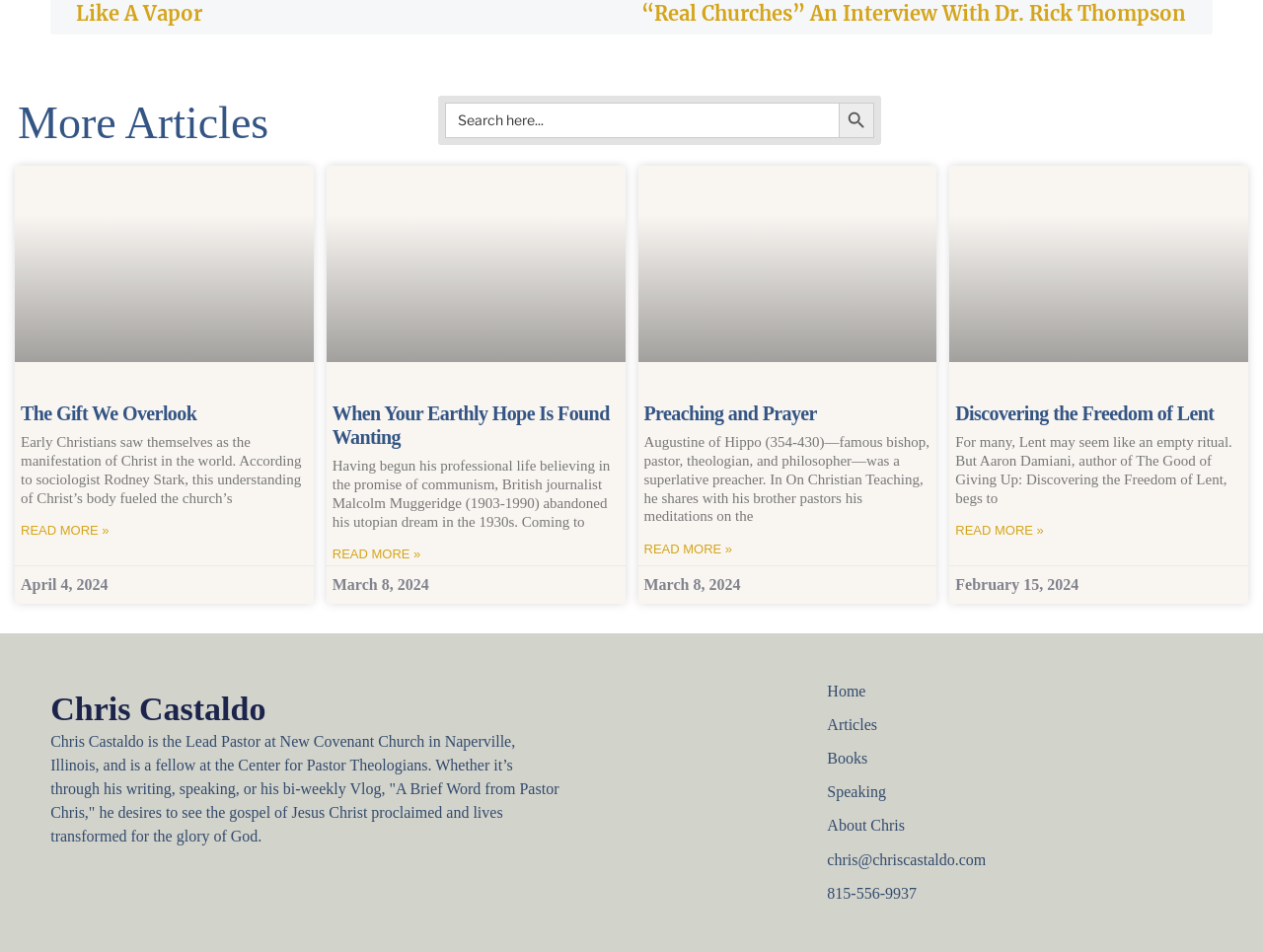Answer the following query with a single word or phrase:
What is the topic of the article 'The Gift We Overlook'?

Early Christians